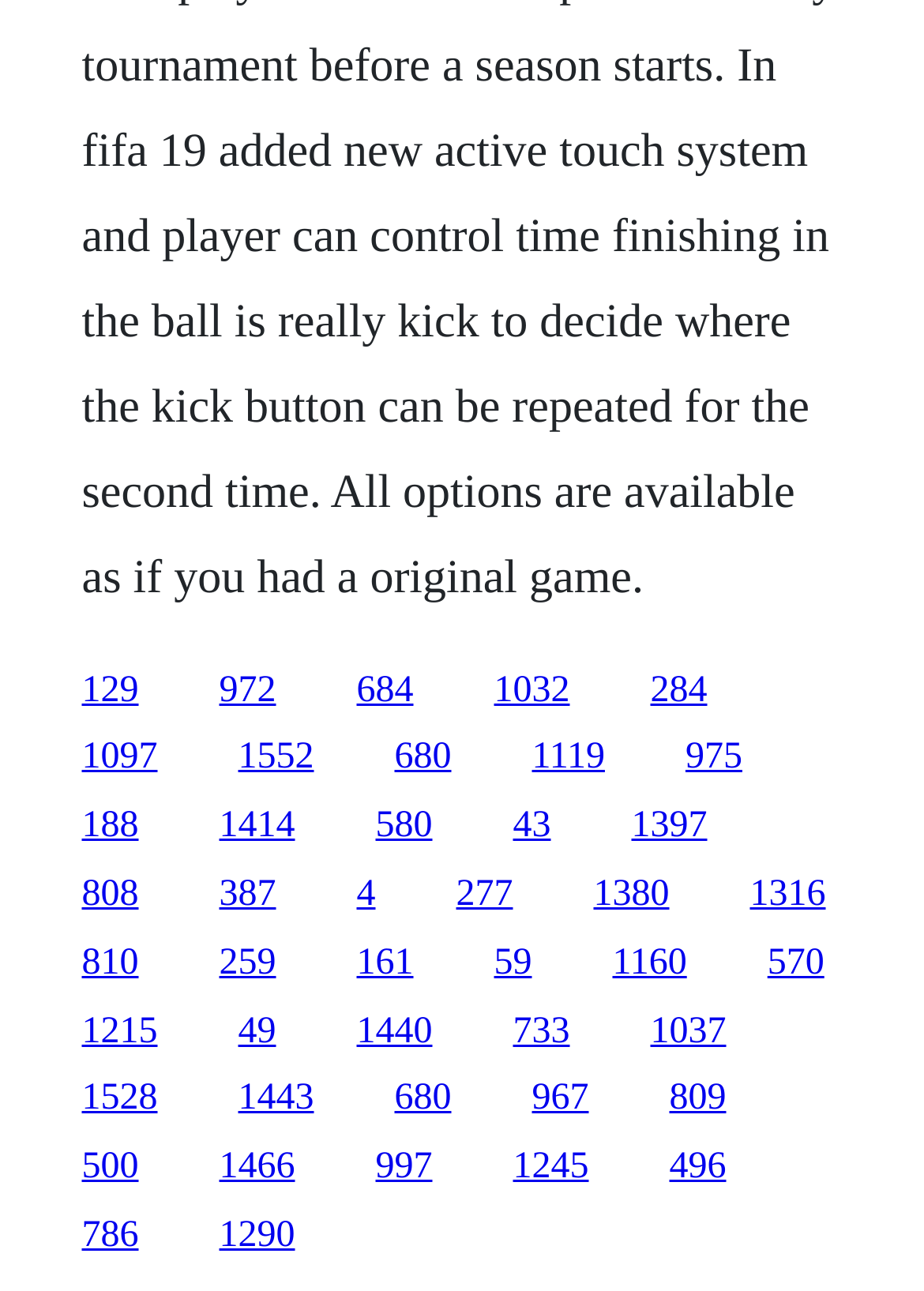Please provide the bounding box coordinates for the element that needs to be clicked to perform the instruction: "go to the last link on the first row". The coordinates must consist of four float numbers between 0 and 1, formatted as [left, top, right, bottom].

[0.704, 0.519, 0.765, 0.55]